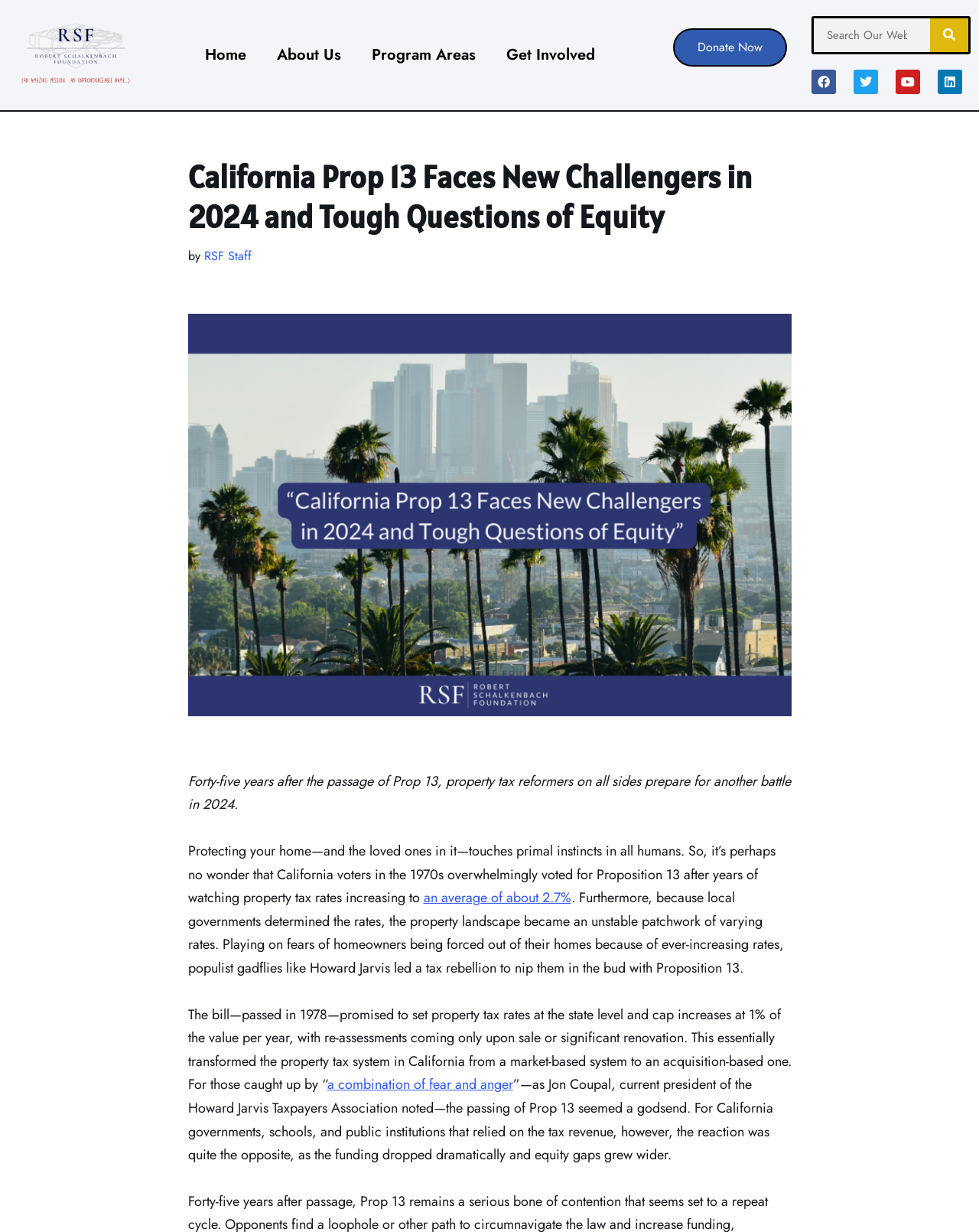Respond to the question below with a single word or phrase: How many links are there in the navigation menu?

5